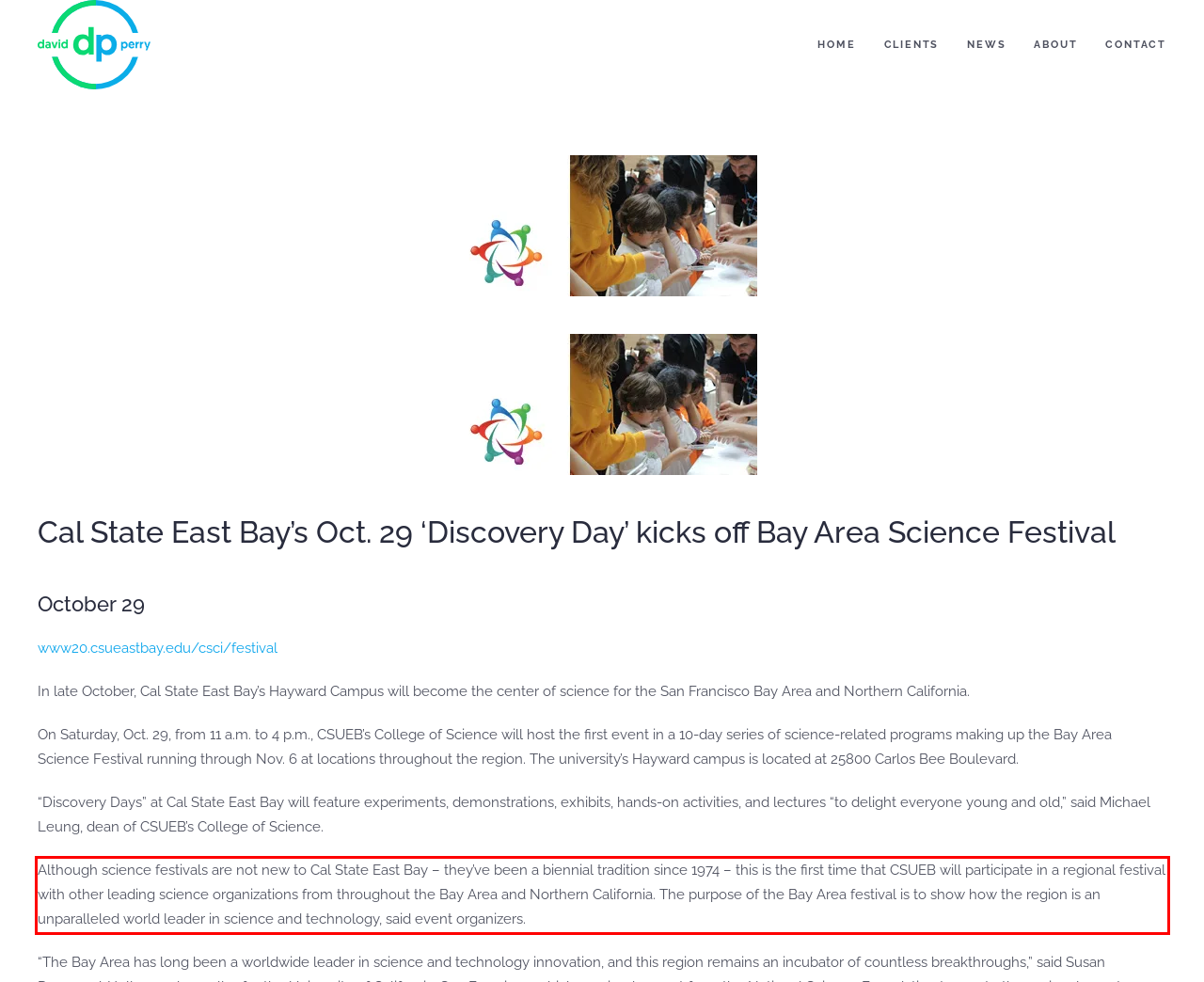From the given screenshot of a webpage, identify the red bounding box and extract the text content within it.

Although science festivals are not new to Cal State East Bay – they’ve been a biennial tradition since 1974 – this is the first time that CSUEB will participate in a regional festival with other leading science organizations from throughout the Bay Area and Northern California. The purpose of the Bay Area festival is to show how the region is an unparalleled world leader in science and technology, said event organizers.